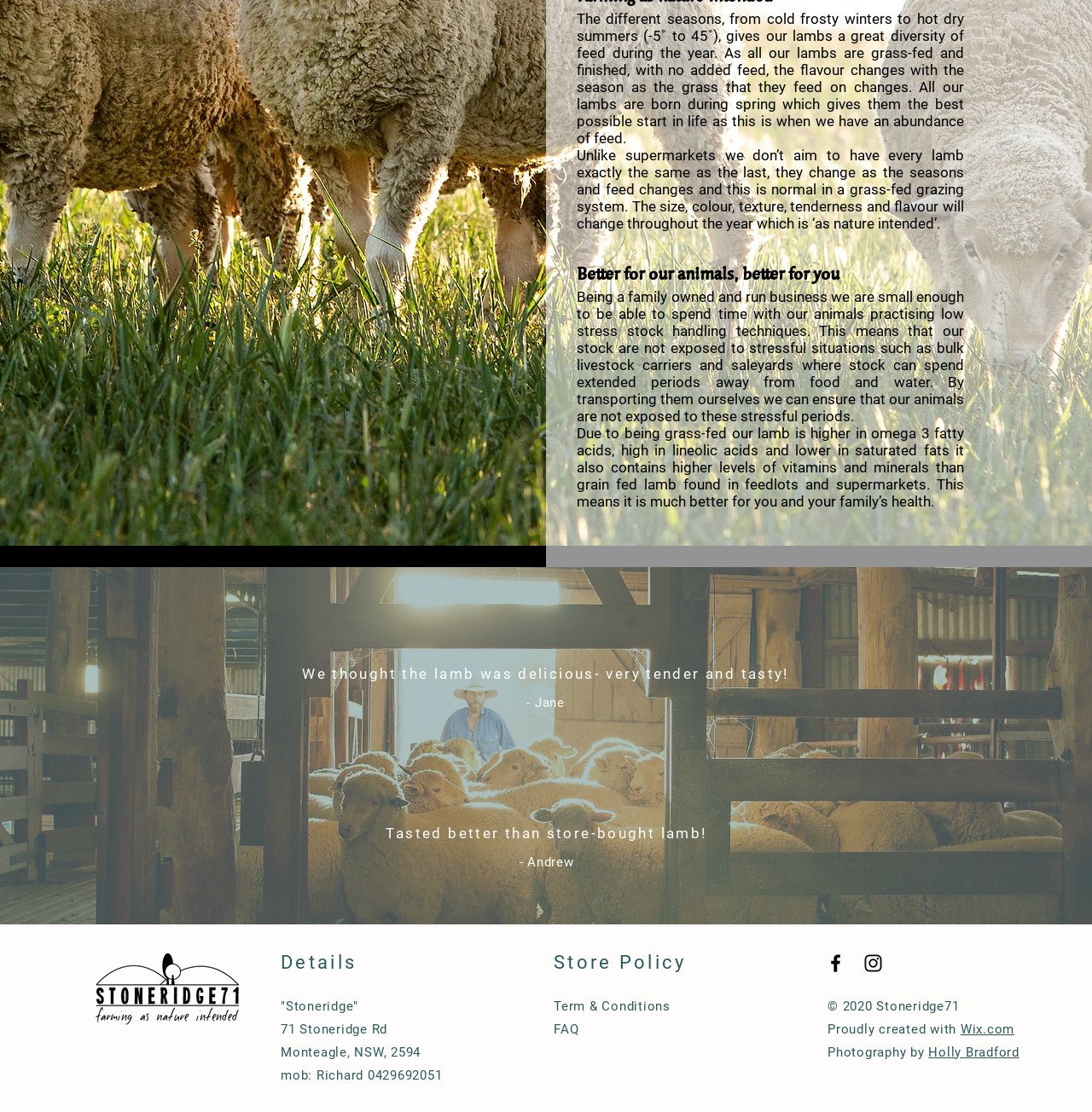Using the provided description Holly Bradford, find the bounding box coordinates for the UI element. Provide the coordinates in (top-left x, top-left y, bottom-right x, bottom-right y) format, ensuring all values are between 0 and 1.

[0.85, 0.939, 0.933, 0.953]